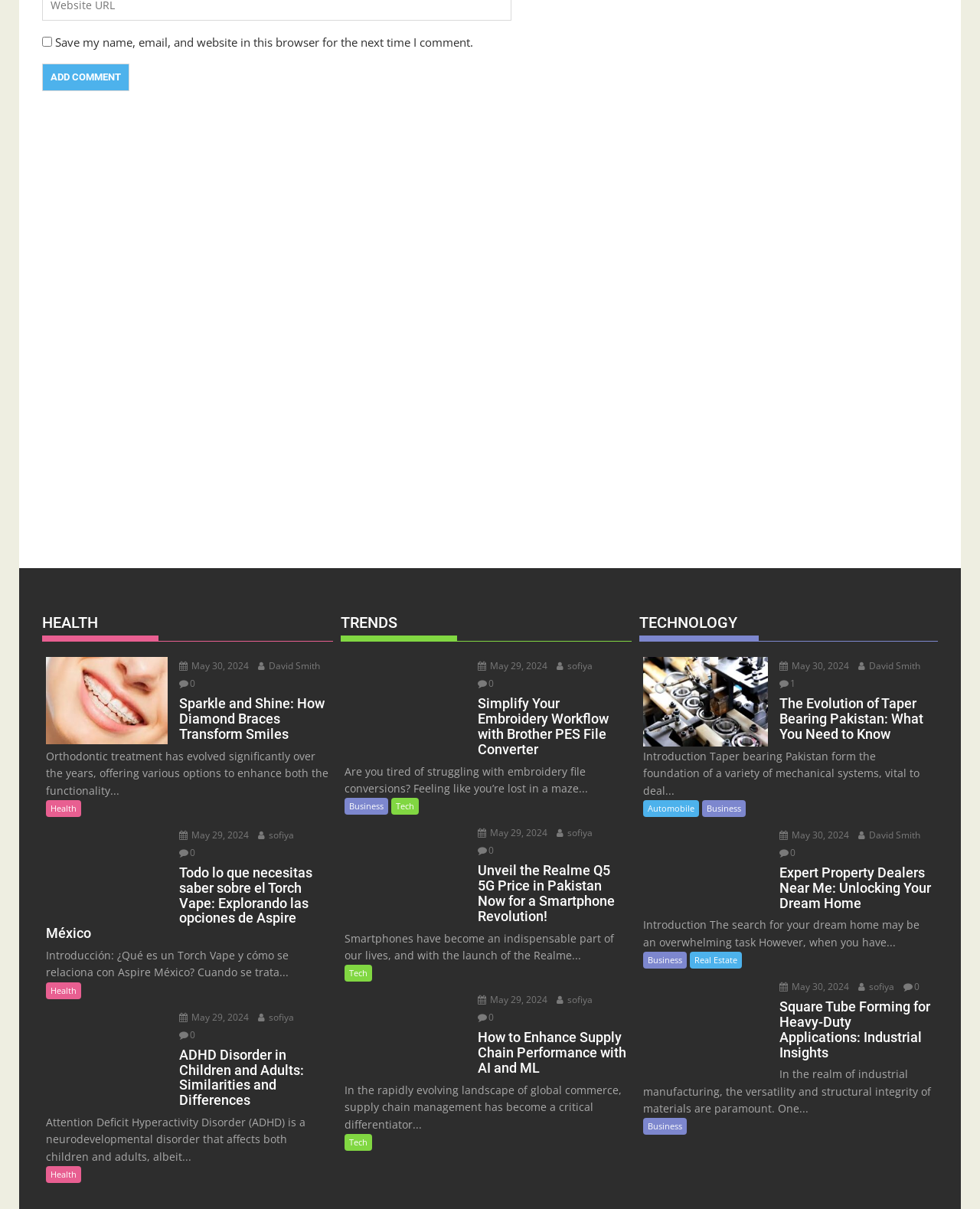Who is the author of the 'ADHD Disorder in Children and Adults: Similarities and Differences' article?
Respond to the question with a single word or phrase according to the image.

sofiya